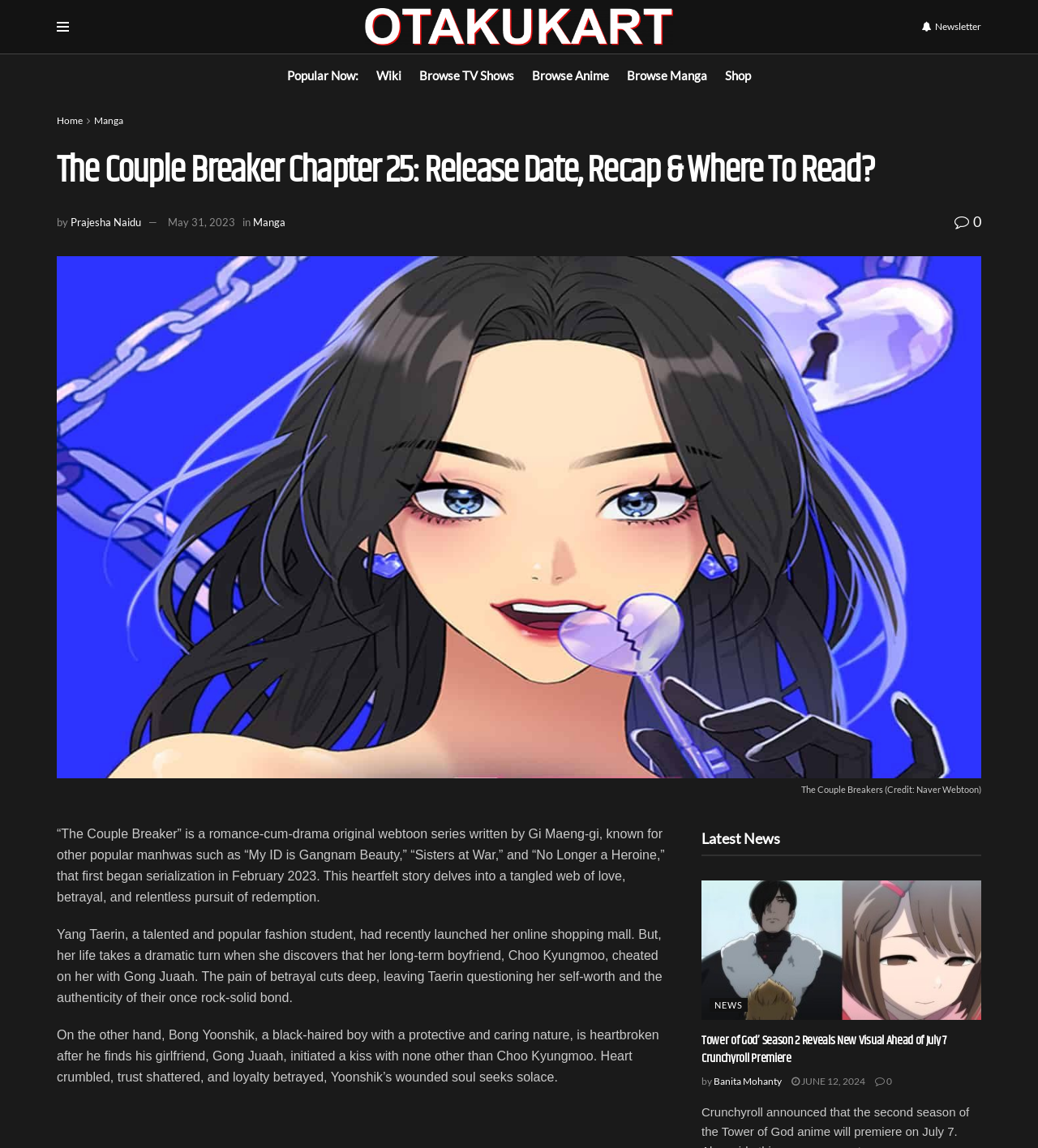Who is the author of the webtoon series?
Answer the question with as much detail as possible.

I found the answer by reading the static text element that describes the webtoon series, which mentions the author's name as Gi Maeng-gi.